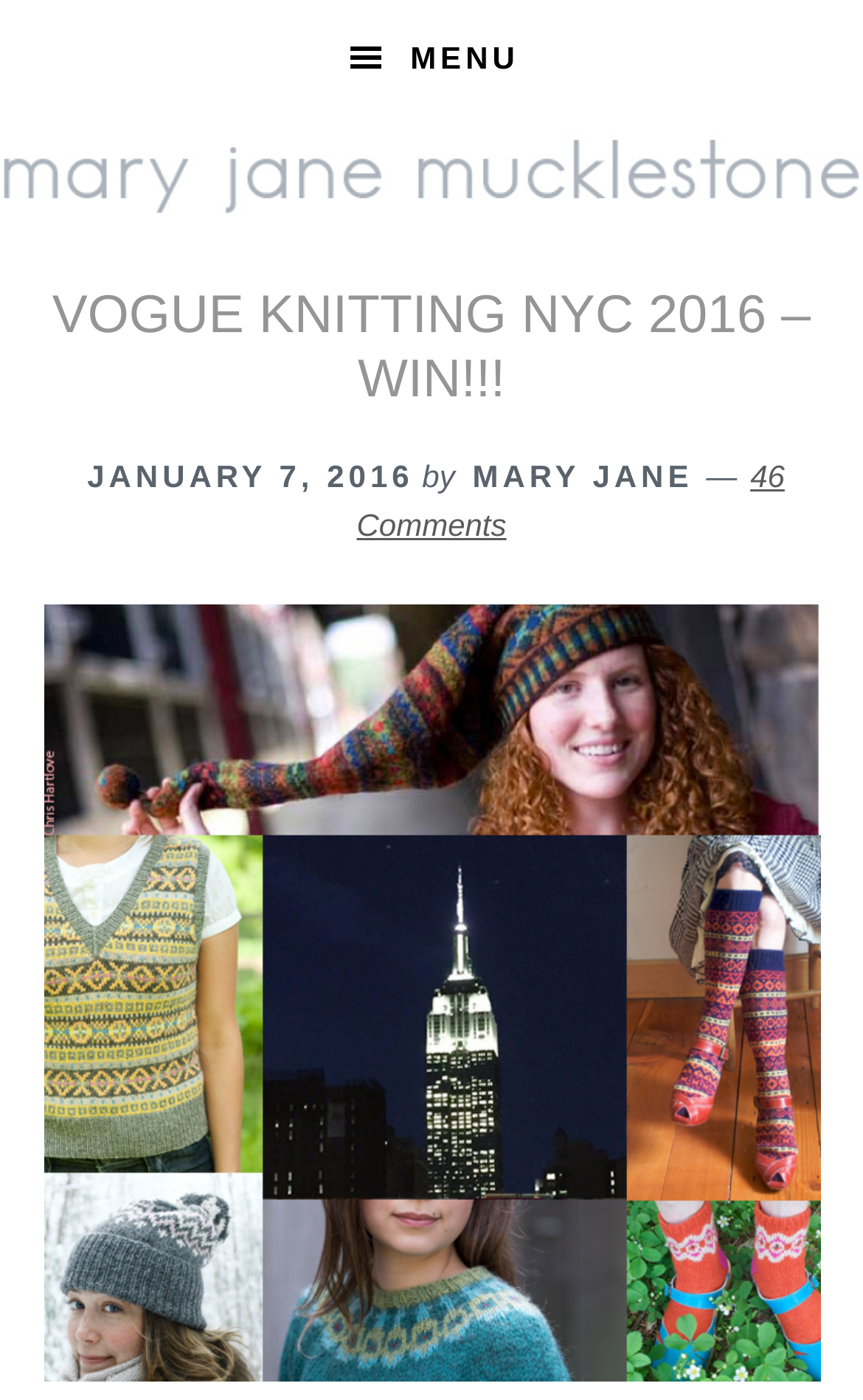Please answer the following question using a single word or phrase: 
What is the name of the event mentioned in the article?

Vogue Knitting NYC 2016